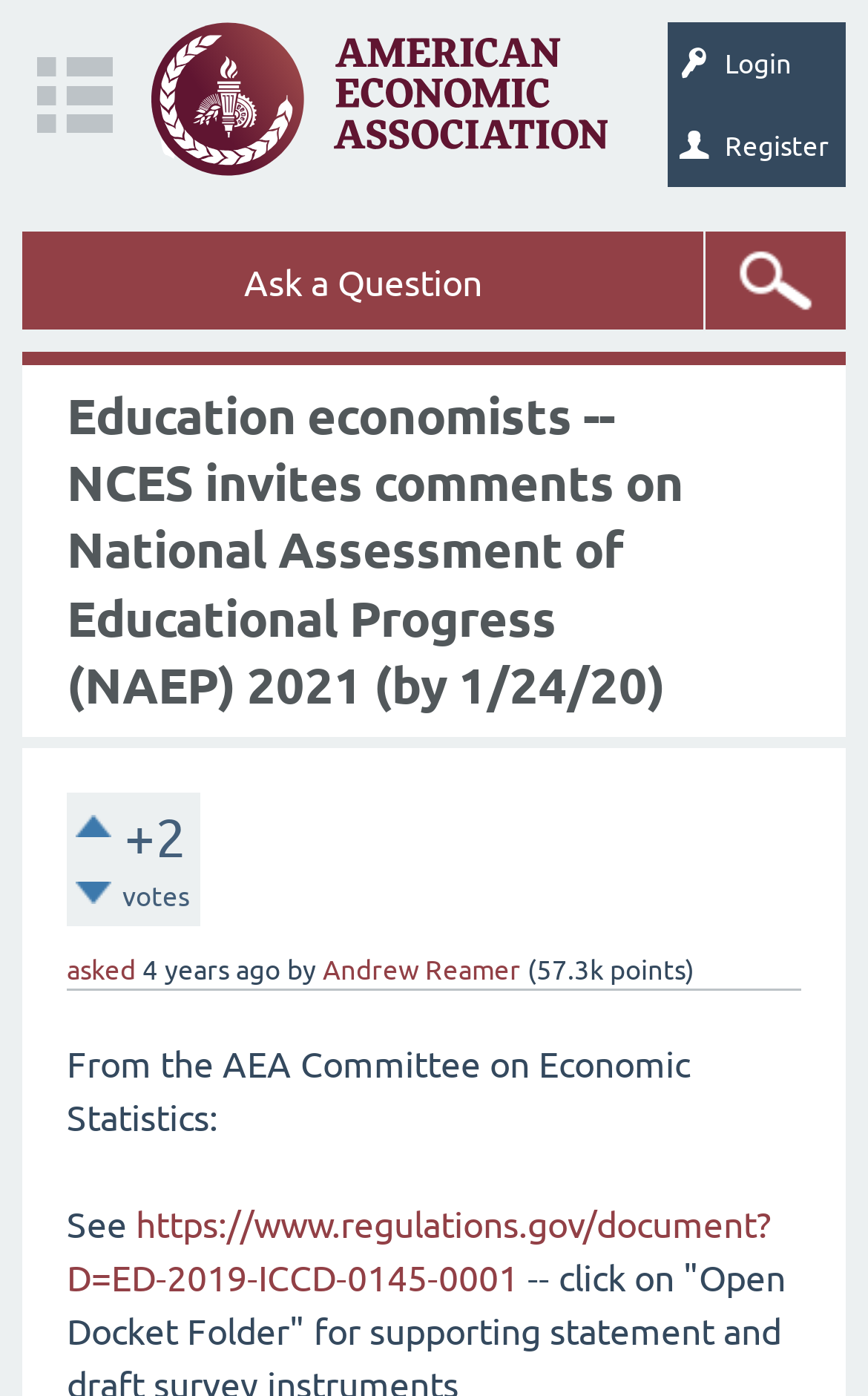Identify the bounding box coordinates of the region I need to click to complete this instruction: "Ask a question".

[0.026, 0.166, 0.81, 0.236]